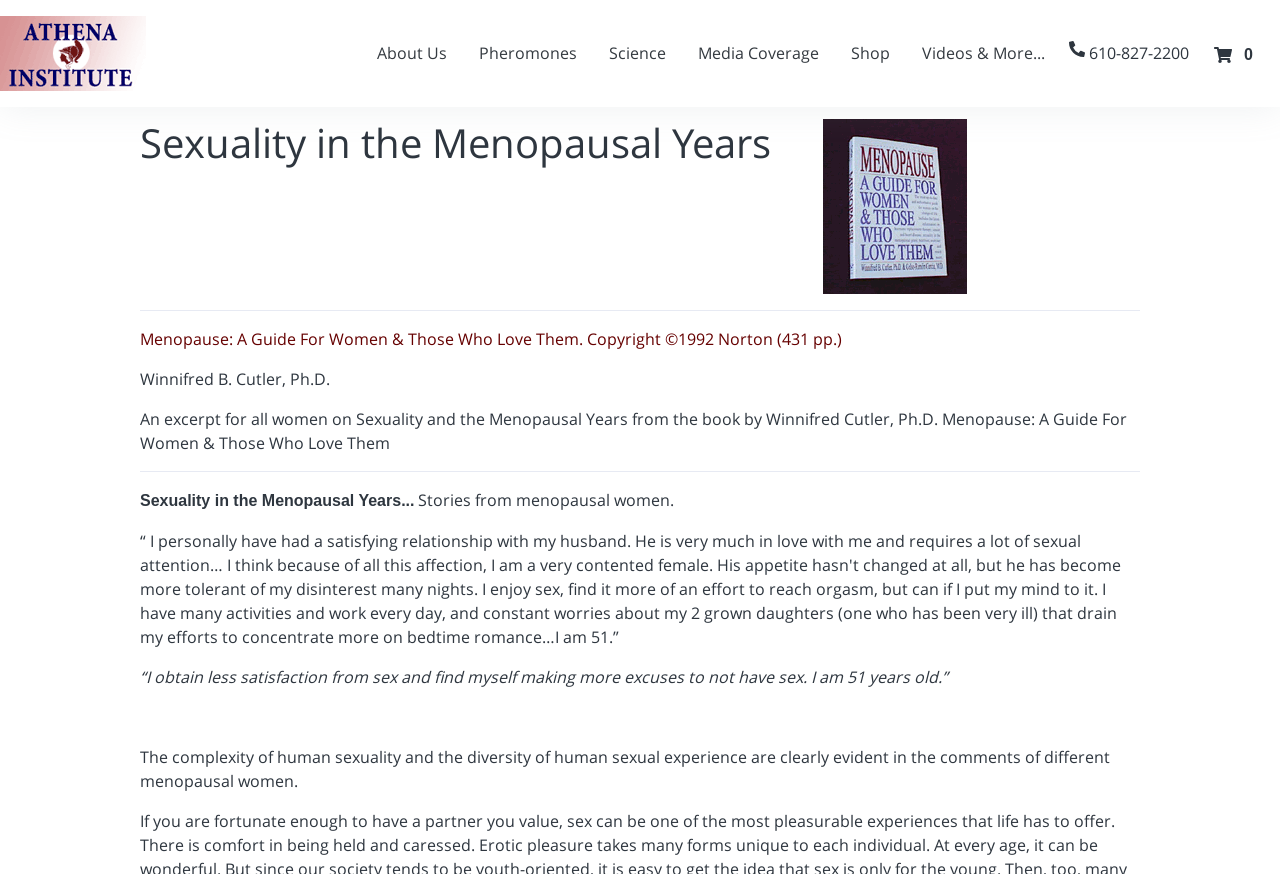Please locate the bounding box coordinates of the element's region that needs to be clicked to follow the instruction: "Read the excerpt from the book". The bounding box coordinates should be provided as four float numbers between 0 and 1, i.e., [left, top, right, bottom].

[0.109, 0.467, 0.88, 0.519]